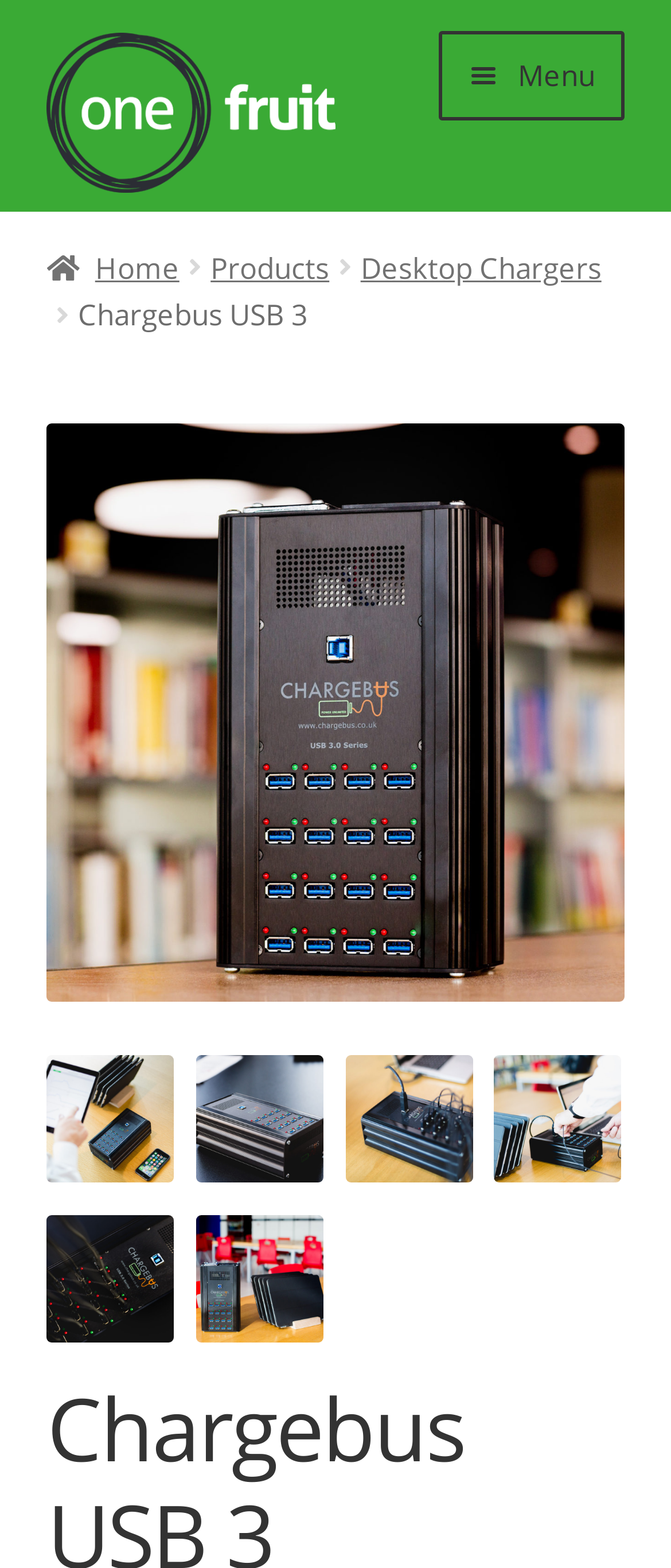Locate the bounding box for the described UI element: "Desktop Chargers". Ensure the coordinates are four float numbers between 0 and 1, formatted as [left, top, right, bottom].

[0.537, 0.158, 0.896, 0.183]